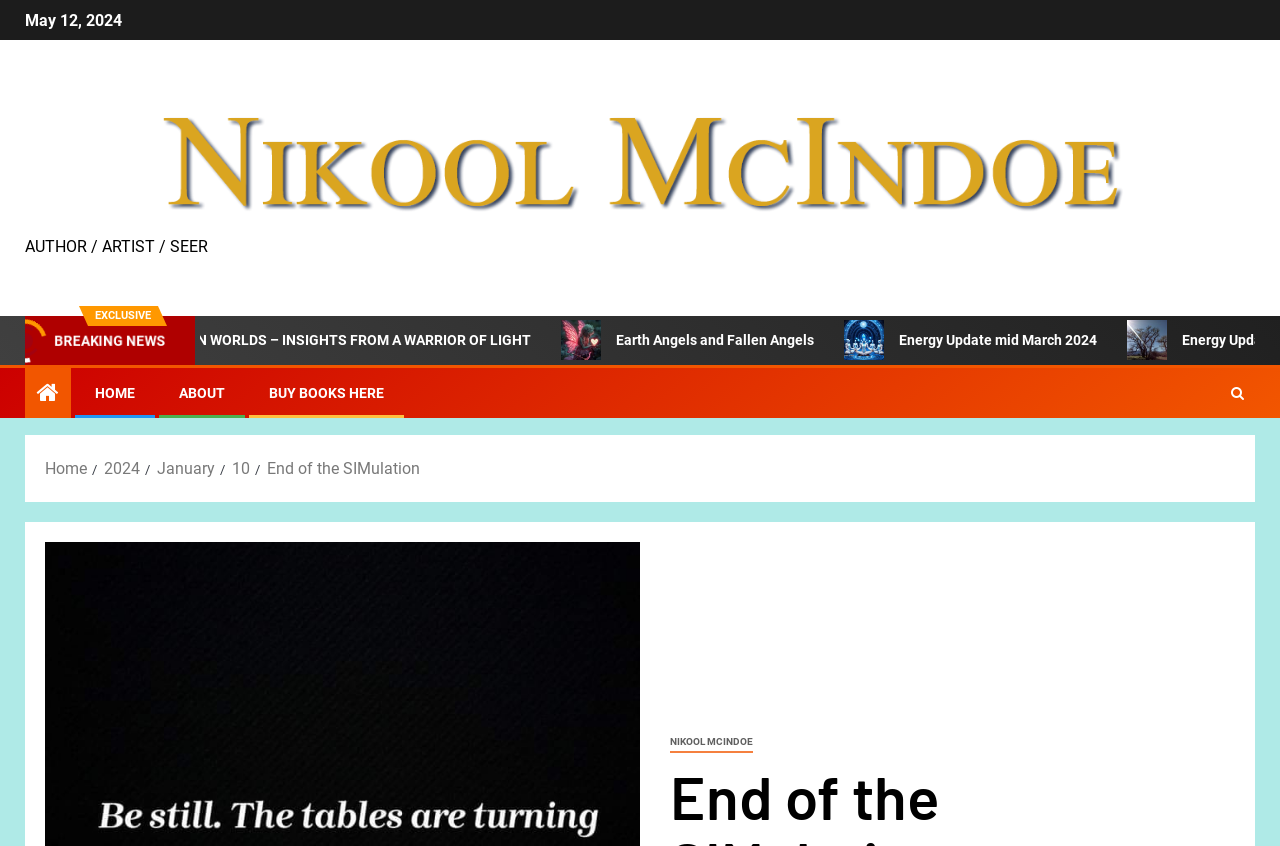Please identify the bounding box coordinates of the area that needs to be clicked to fulfill the following instruction: "Go to previous page."

None